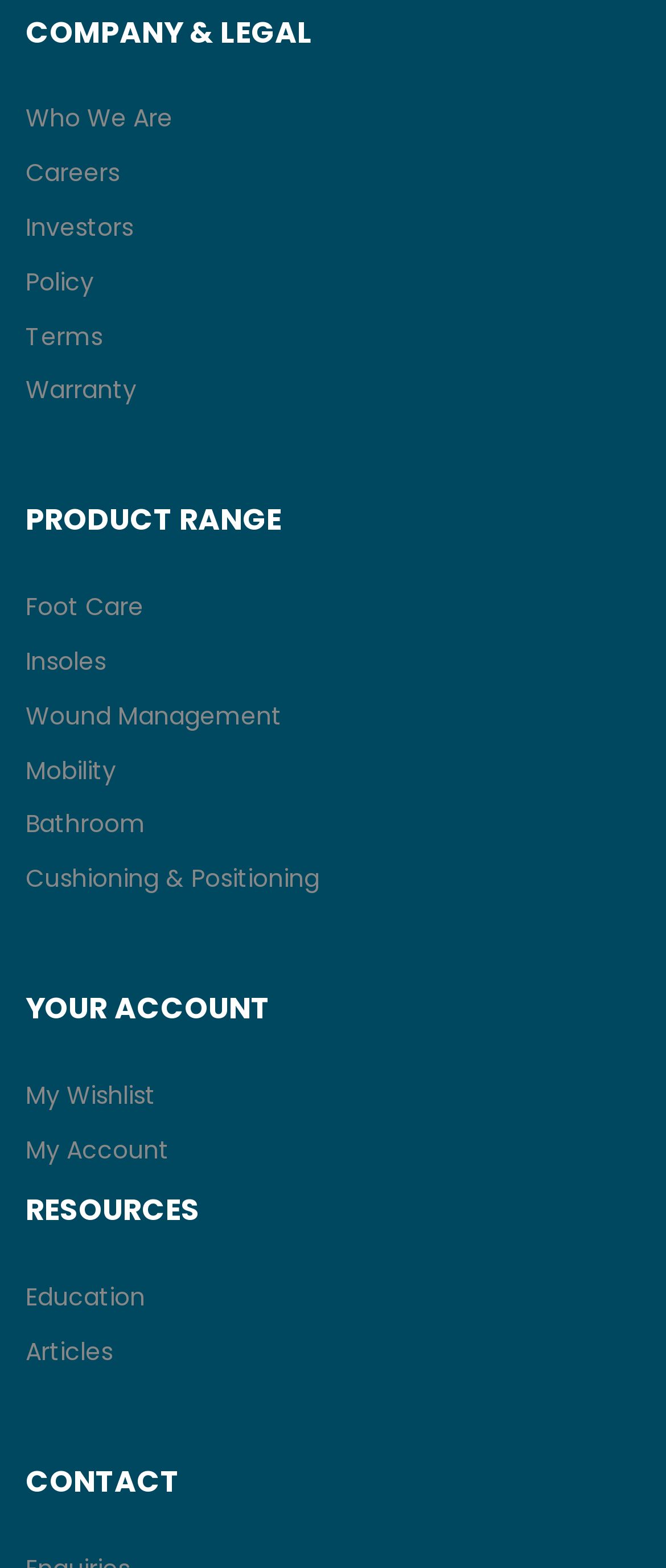What is the first category under COMPANY & LEGAL? Based on the screenshot, please respond with a single word or phrase.

Who We Are